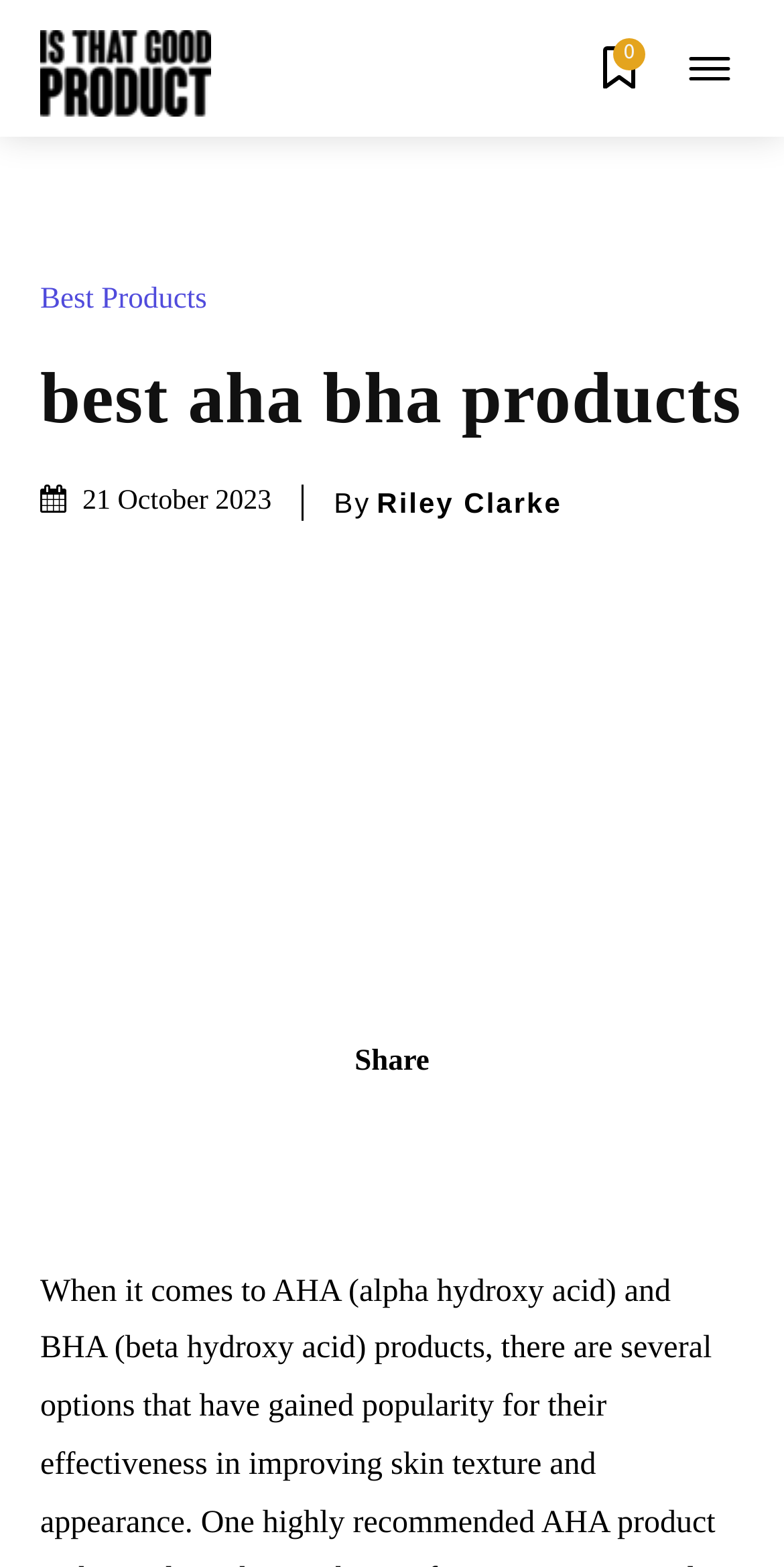Determine the bounding box coordinates of the clickable element necessary to fulfill the instruction: "Read the article by Riley Clarke". Provide the coordinates as four float numbers within the 0 to 1 range, i.e., [left, top, right, bottom].

[0.481, 0.309, 0.717, 0.333]